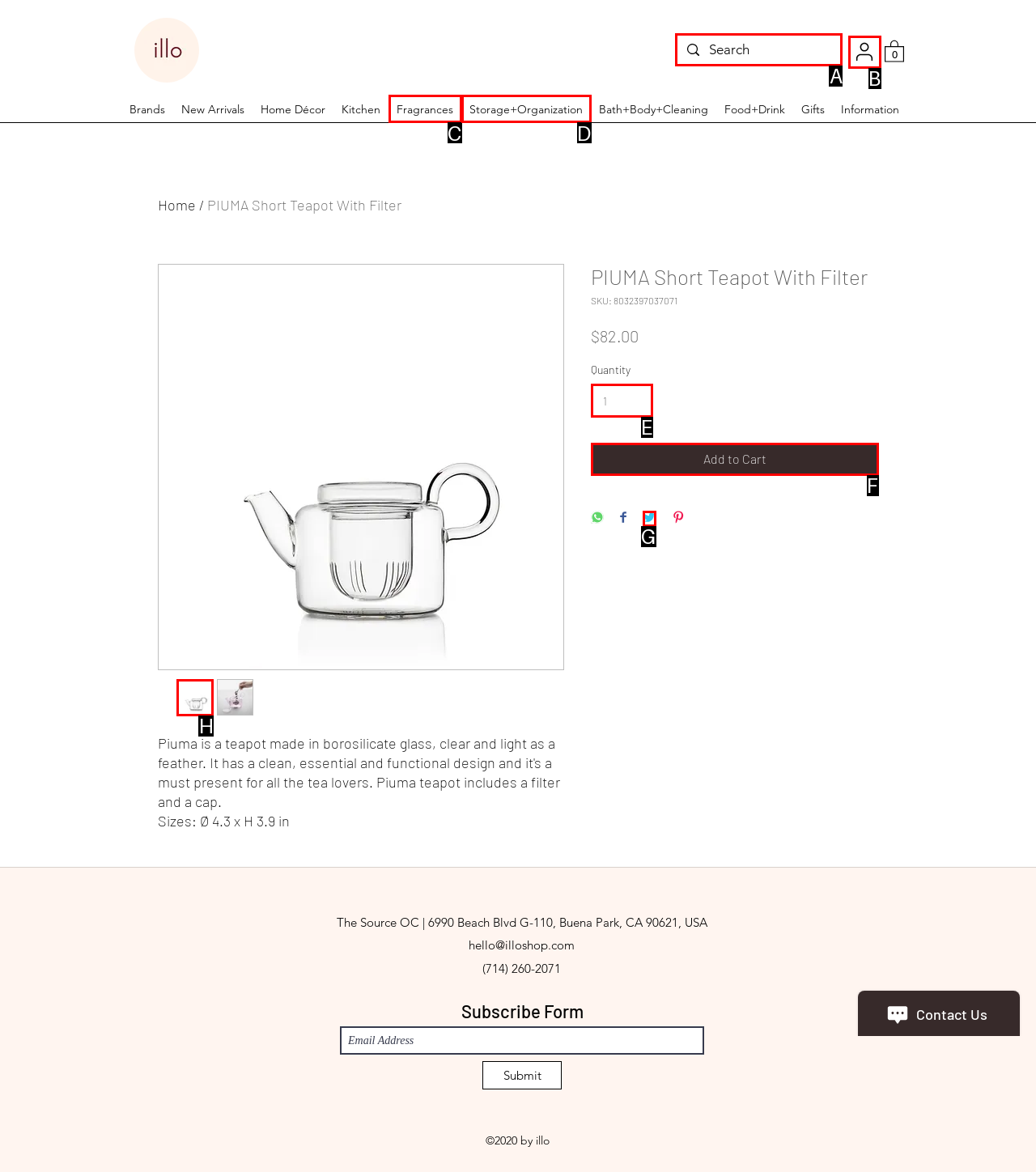Please indicate which HTML element to click in order to fulfill the following task: Search for products Respond with the letter of the chosen option.

A